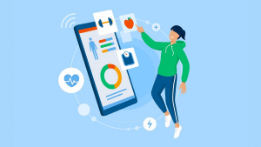Provide an in-depth description of the image.

The image depicts a person engaging with a digital health application on a smartphone, highlighting the growing emphasis on health and wellness through technology. The figure is depicted wearing a green hoodie and blue pants, standing beside the smartphone, which displays various health-related metrics and icons, including a heart symbol and fitness data. This illustration captures the essence of digital health initiatives, promoting active participation in personal health management. Icons surrounding the smartphone suggest features such as fitness tracking and health monitoring, reflecting innovations in the pharmaceutical and healthcare sectors aimed at improving patient engagement and well-being.